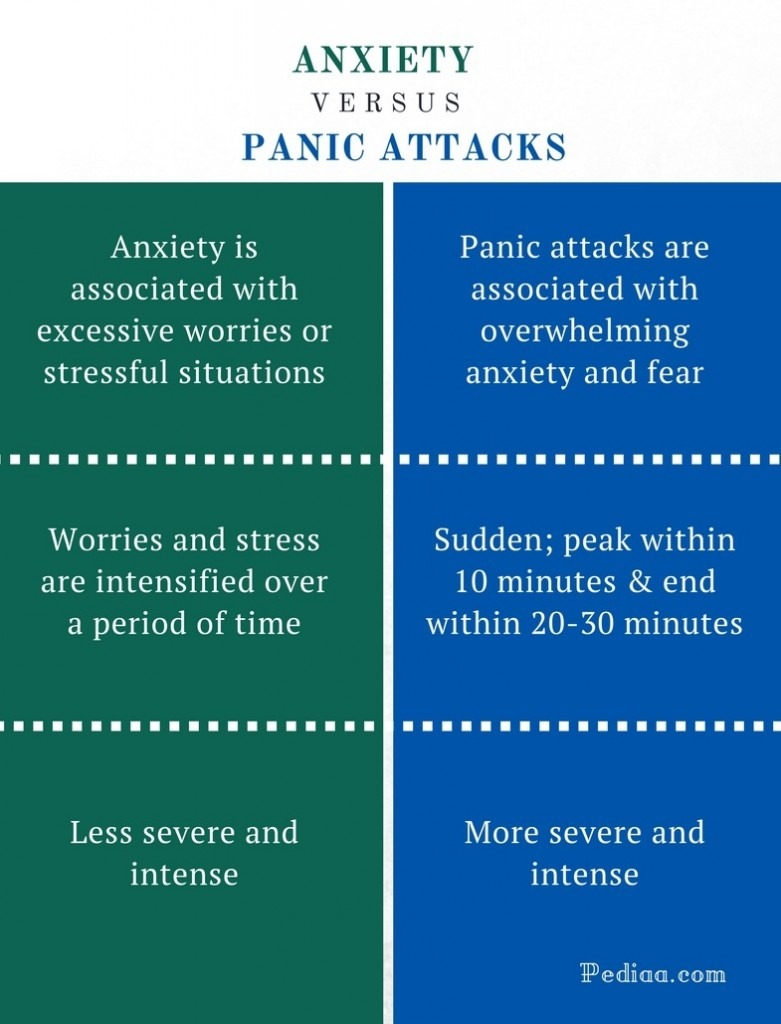Provide an extensive narrative of what is shown in the image.

This informative image contrasts anxiety and panic attacks, highlighting their key differences in a clear, organized format. The left side presents characteristics of anxiety, noting that it is typically associated with excessive worries or stressful situations that accumulate over time, leading to feelings that are less severe and intense. In contrast, the right side outlines panic attacks, describing them as sudden occurrences marked by overwhelming anxiety and fear, reaching their peak within ten minutes and often lasting between twenty to thirty minutes. This visually engaging representation aids in understanding these two mental health conditions, helping viewers differentiate their symptoms and duration. The image is designed to educate readers about mental health, fitting within the broader context of discussions on anxiety and panic disorders.